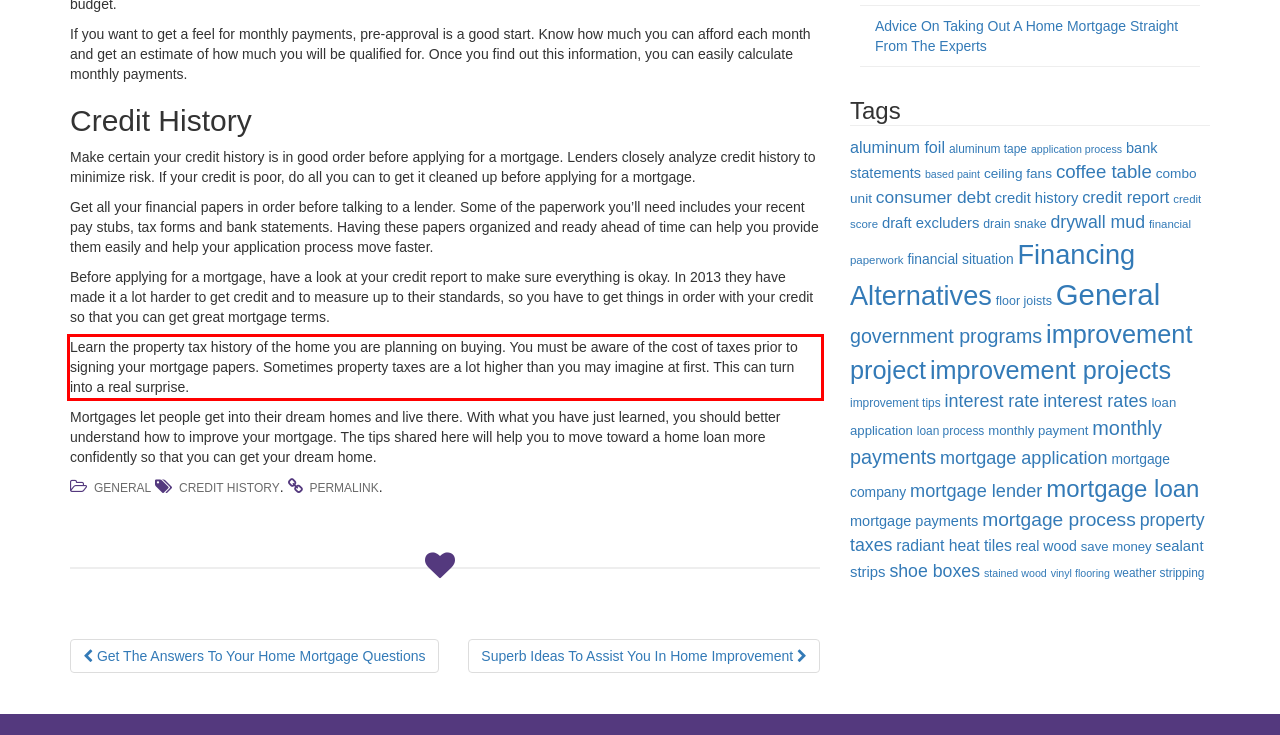Identify the red bounding box in the webpage screenshot and perform OCR to generate the text content enclosed.

Learn the property tax history of the home you are planning on buying. You must be aware of the cost of taxes prior to signing your mortgage papers. Sometimes property taxes are a lot higher than you may imagine at first. This can turn into a real surprise.